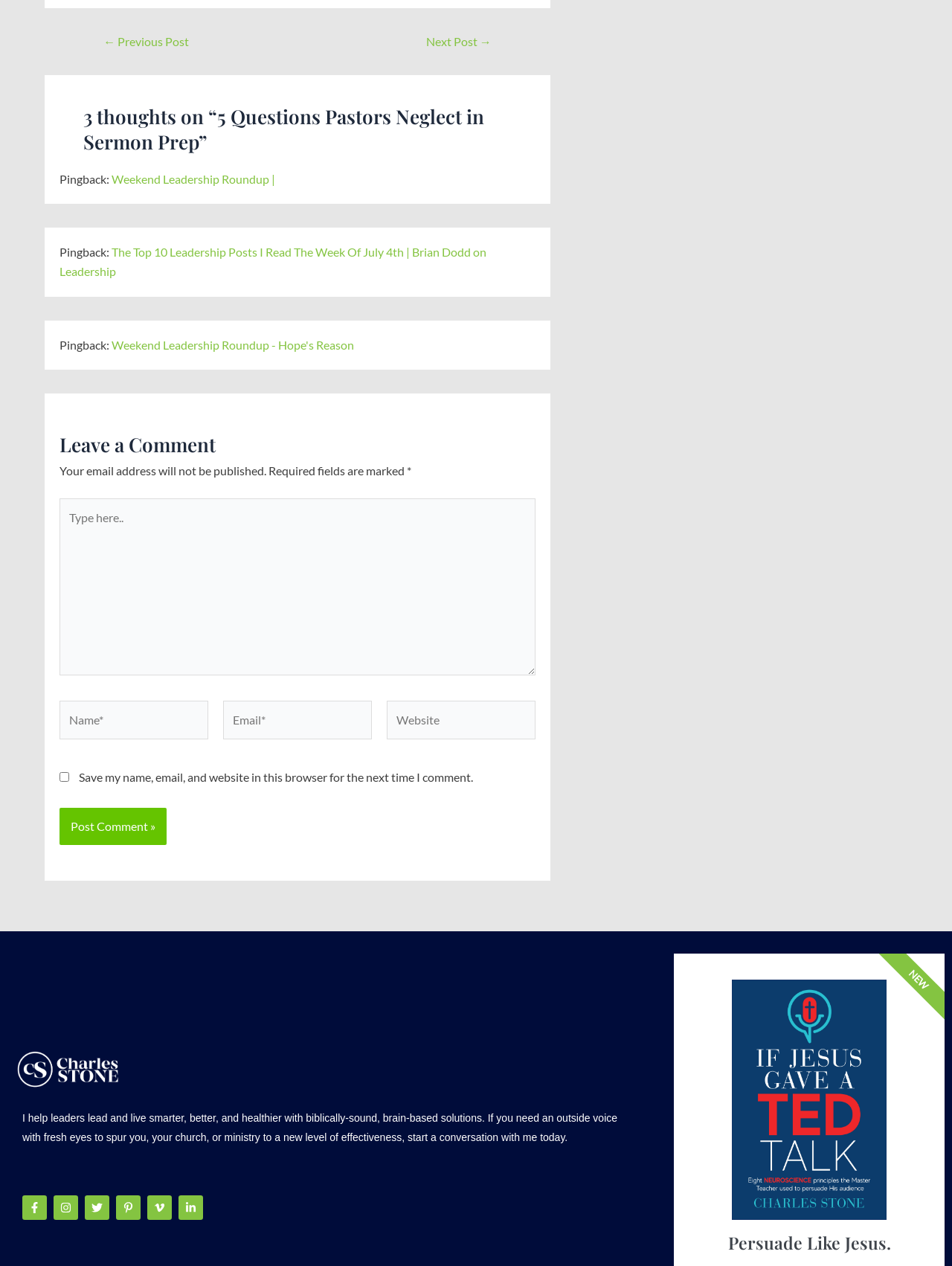Please examine the image and provide a detailed answer to the question: How many links are in the post navigation?

I counted the links in the post navigation section, which are '← Previous Post' and 'Next Post →', so there are 2 links.